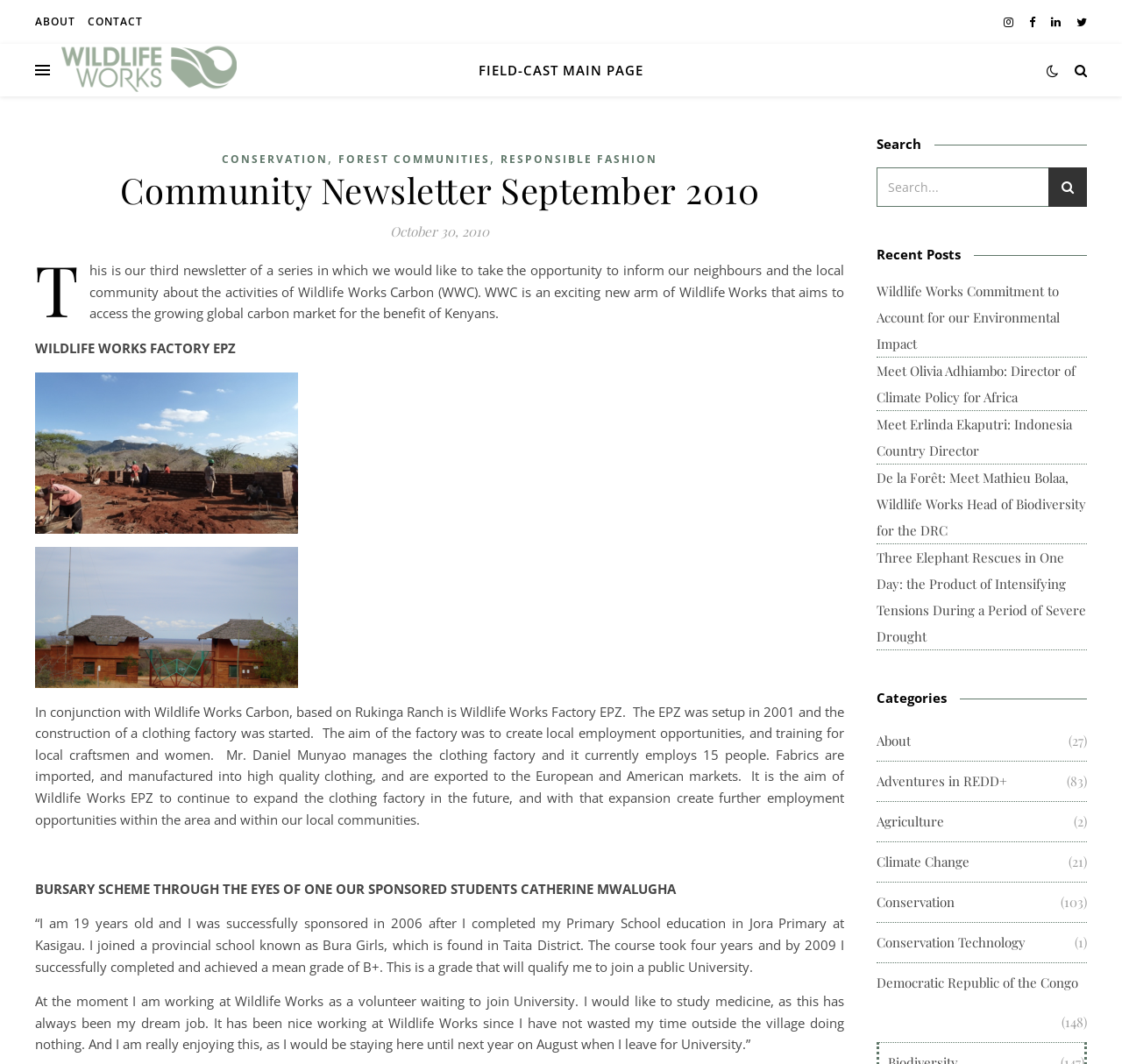What is the purpose of the Wildlife Works Factory EPZ?
Please provide a single word or phrase in response based on the screenshot.

Create local employment opportunities